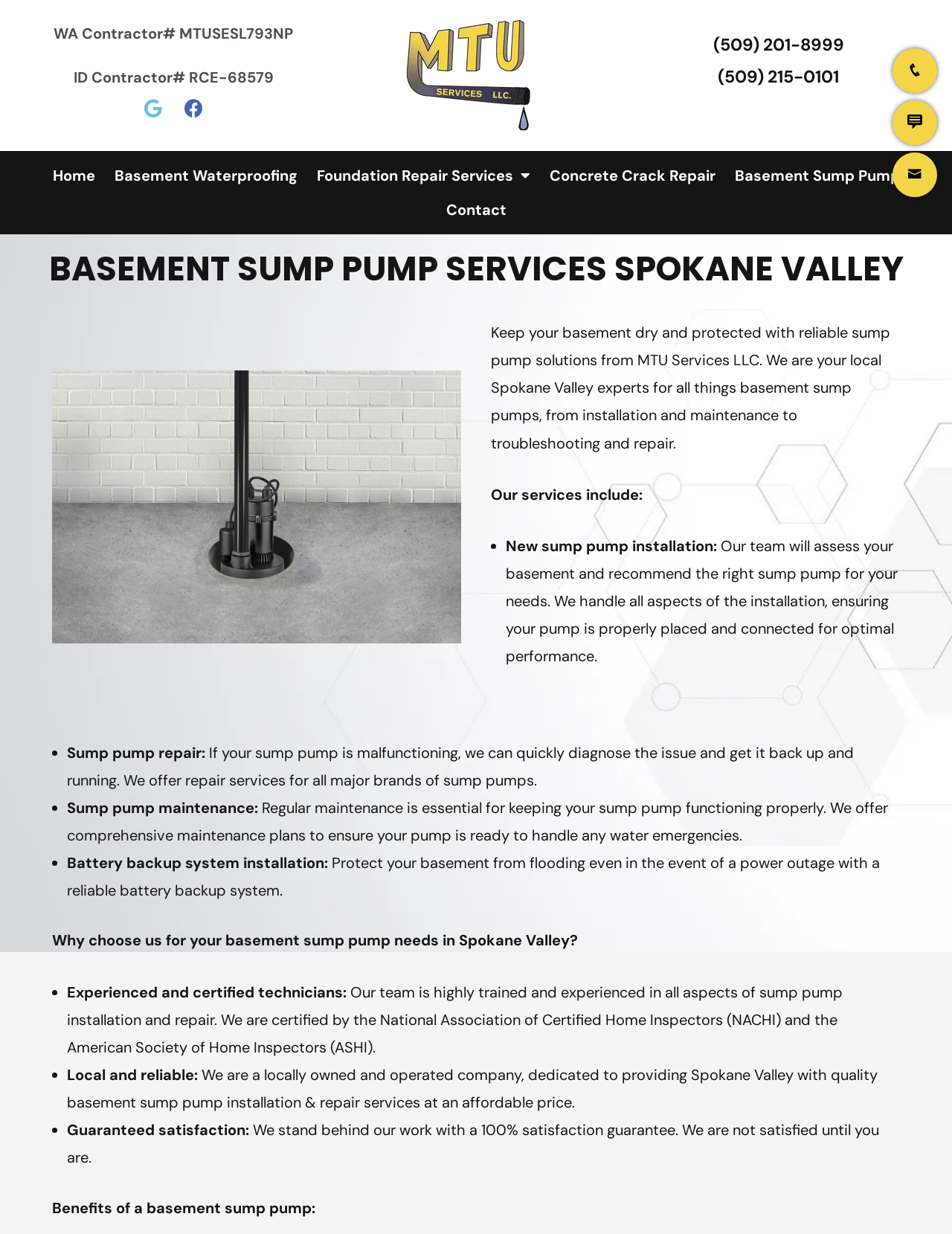Bounding box coordinates are specified in the format (top-left x, top-left y, bottom-right x, bottom-right y). All values are floating point numbers bounded between 0 and 1. Please provide the bounding box coordinate of the region this sentence describes: (509) 201-8999

[0.749, 0.027, 0.886, 0.045]